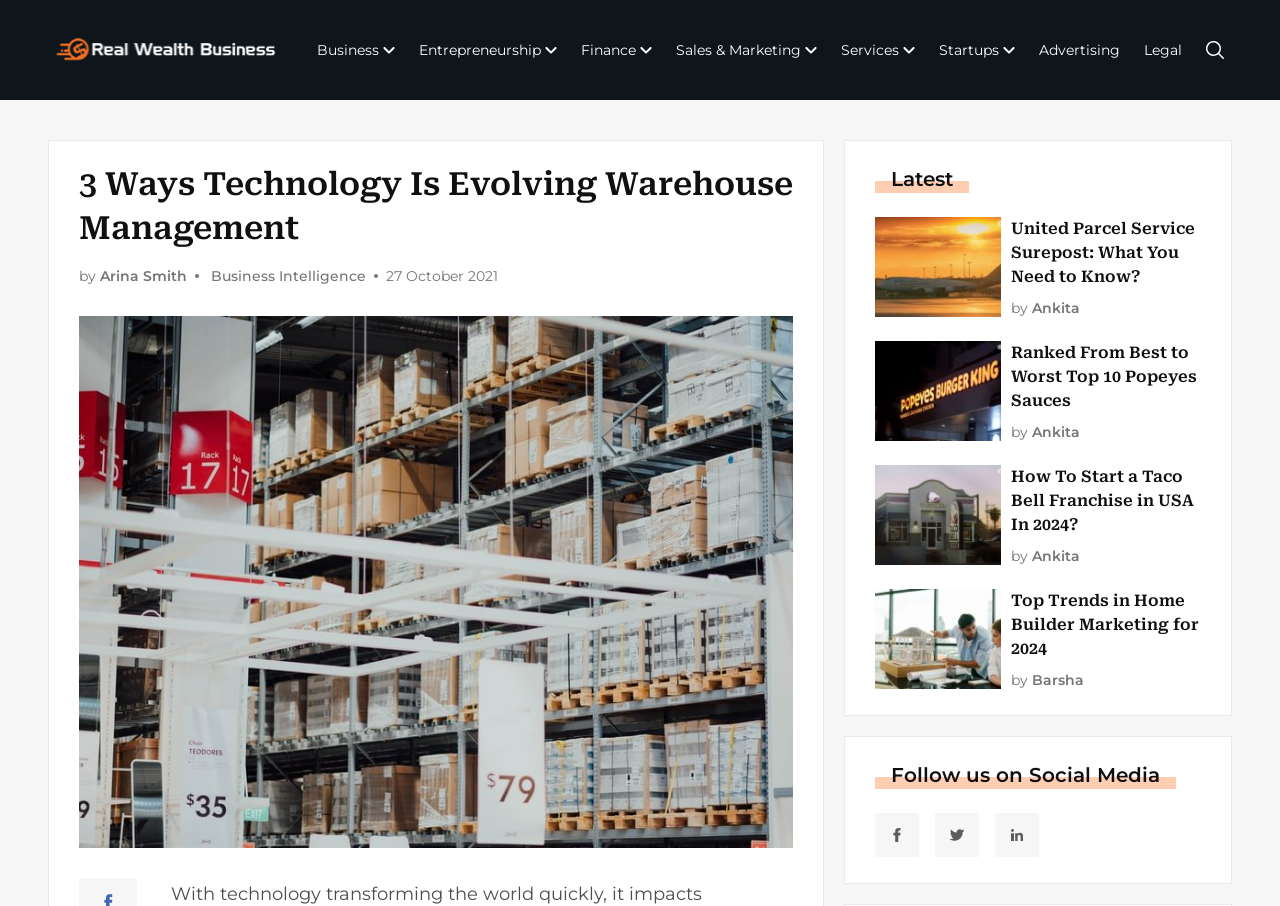What is the topic of the latest article?
Make sure to answer the question with a detailed and comprehensive explanation.

The topic of the latest article can be found by looking at the link 'United Parcel Service Surepost: What You Need to Know?' which is located below the heading 'Latest'.